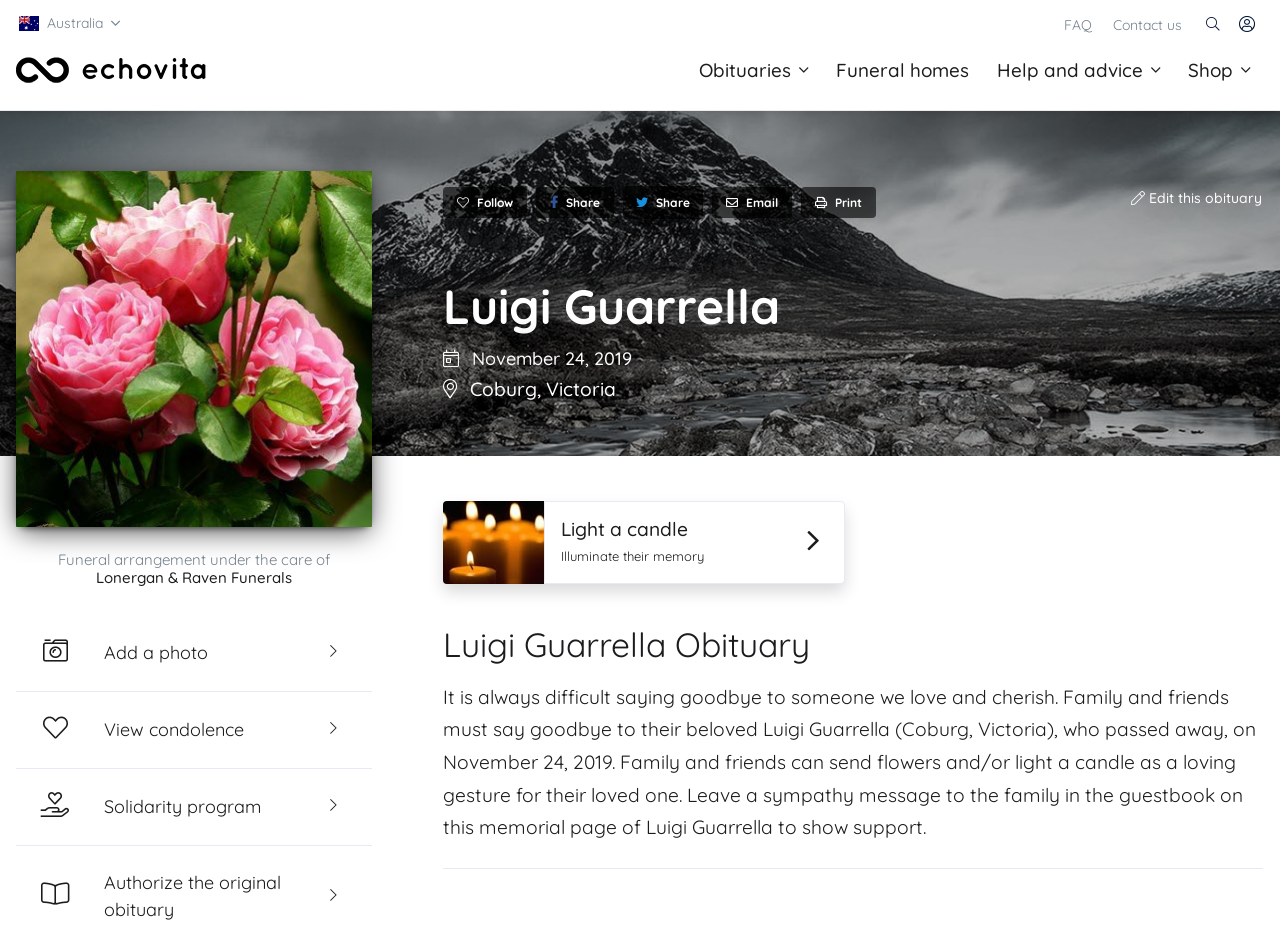Identify the bounding box coordinates of the section that should be clicked to achieve the task described: "View Luigi Guarrella's obituary".

[0.012, 0.185, 0.291, 0.568]